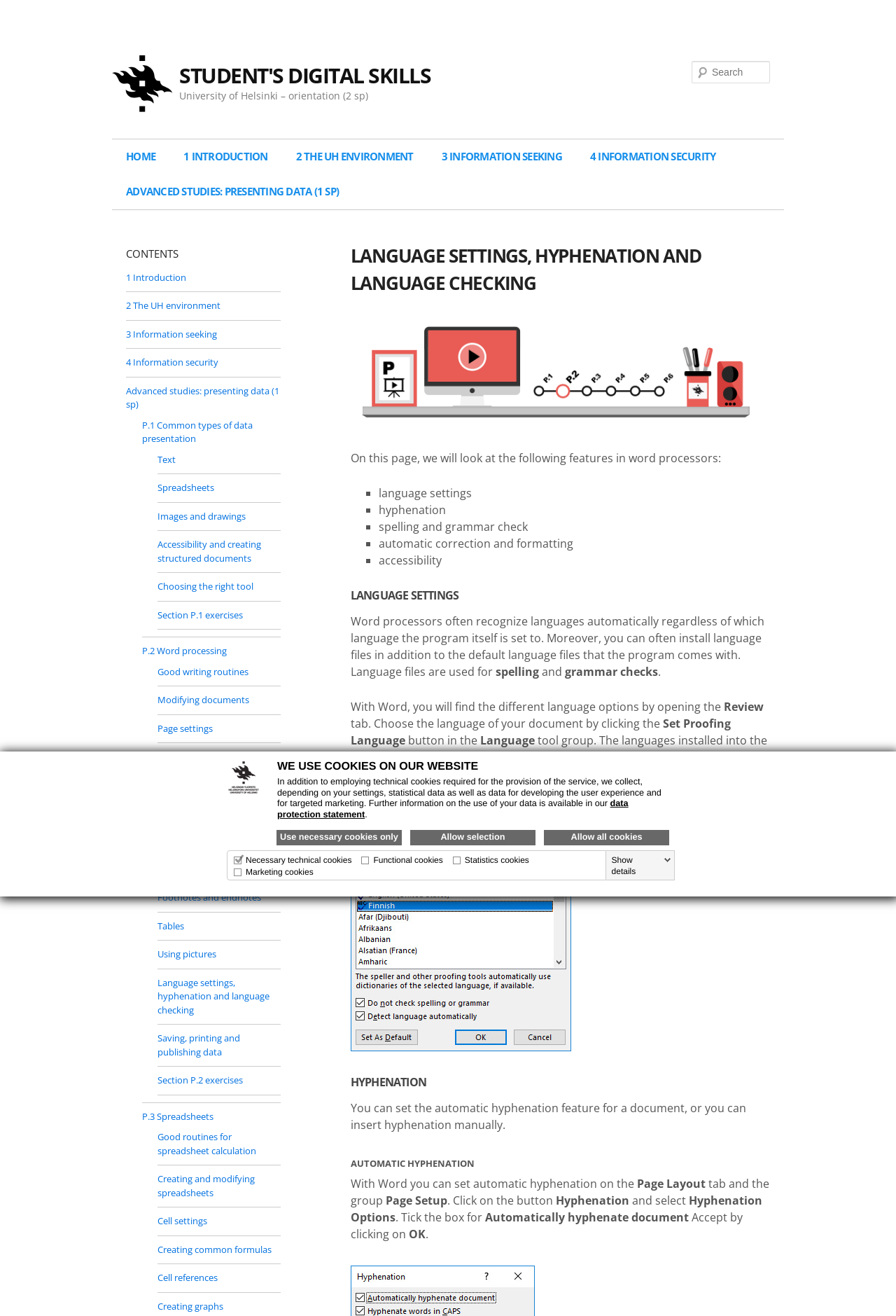Carefully observe the image and respond to the question with a detailed answer:
How can you set automatic hyphenation in Word?

As described on the webpage, to set automatic hyphenation in Word, you need to go to the Page Layout tab, then click on the Hyphenation button, and select Hyphenation Options.